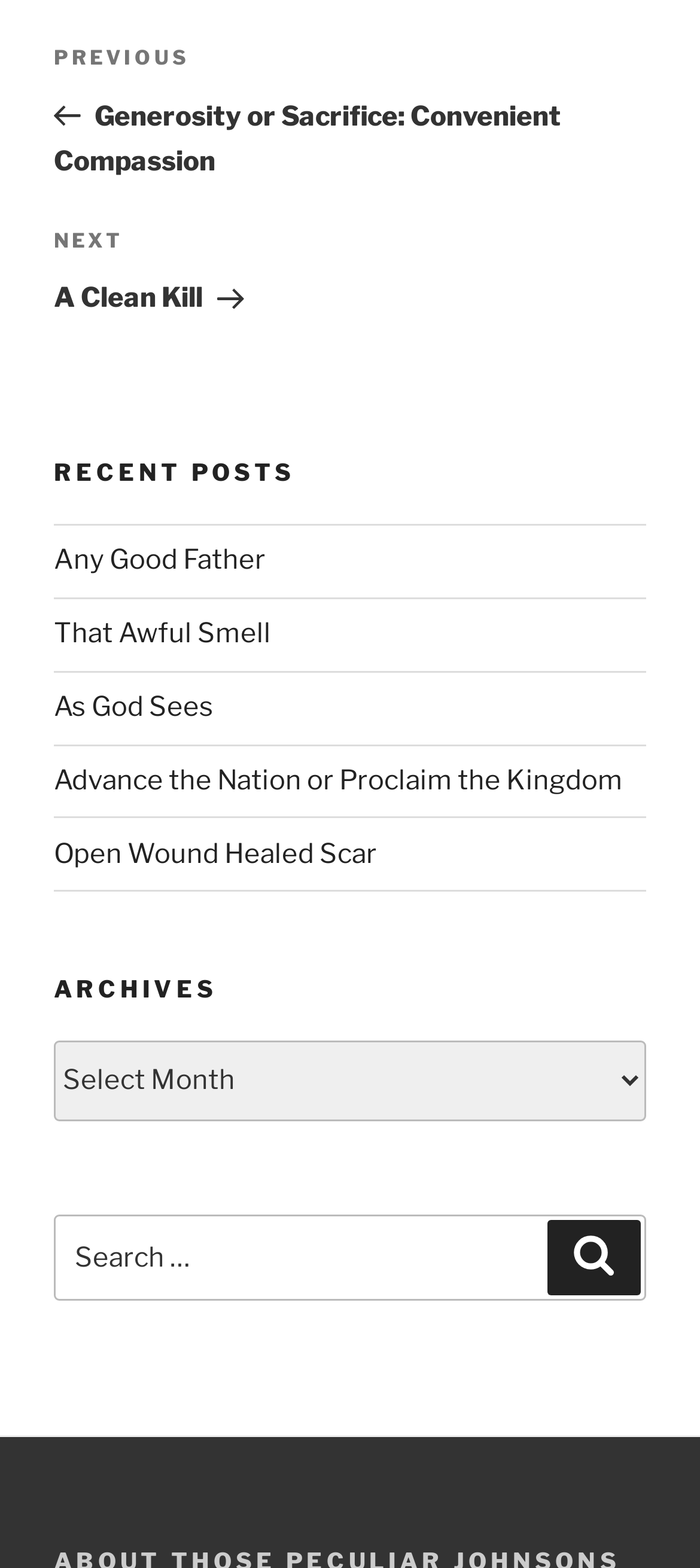Find the UI element described as: "As God Sees" and predict its bounding box coordinates. Ensure the coordinates are four float numbers between 0 and 1, [left, top, right, bottom].

[0.077, 0.441, 0.305, 0.461]